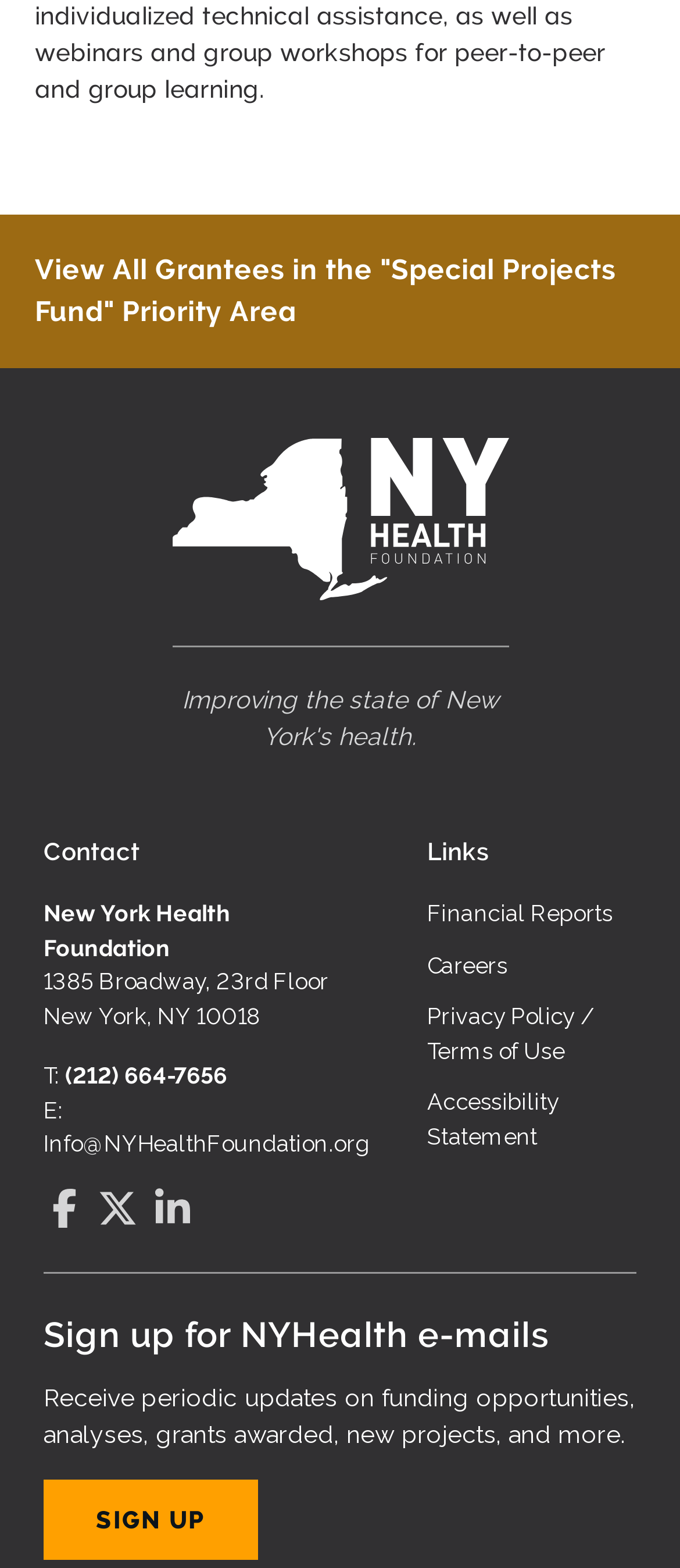Indicate the bounding box coordinates of the element that must be clicked to execute the instruction: "View financial reports". The coordinates should be given as four float numbers between 0 and 1, i.e., [left, top, right, bottom].

[0.628, 0.575, 0.901, 0.591]